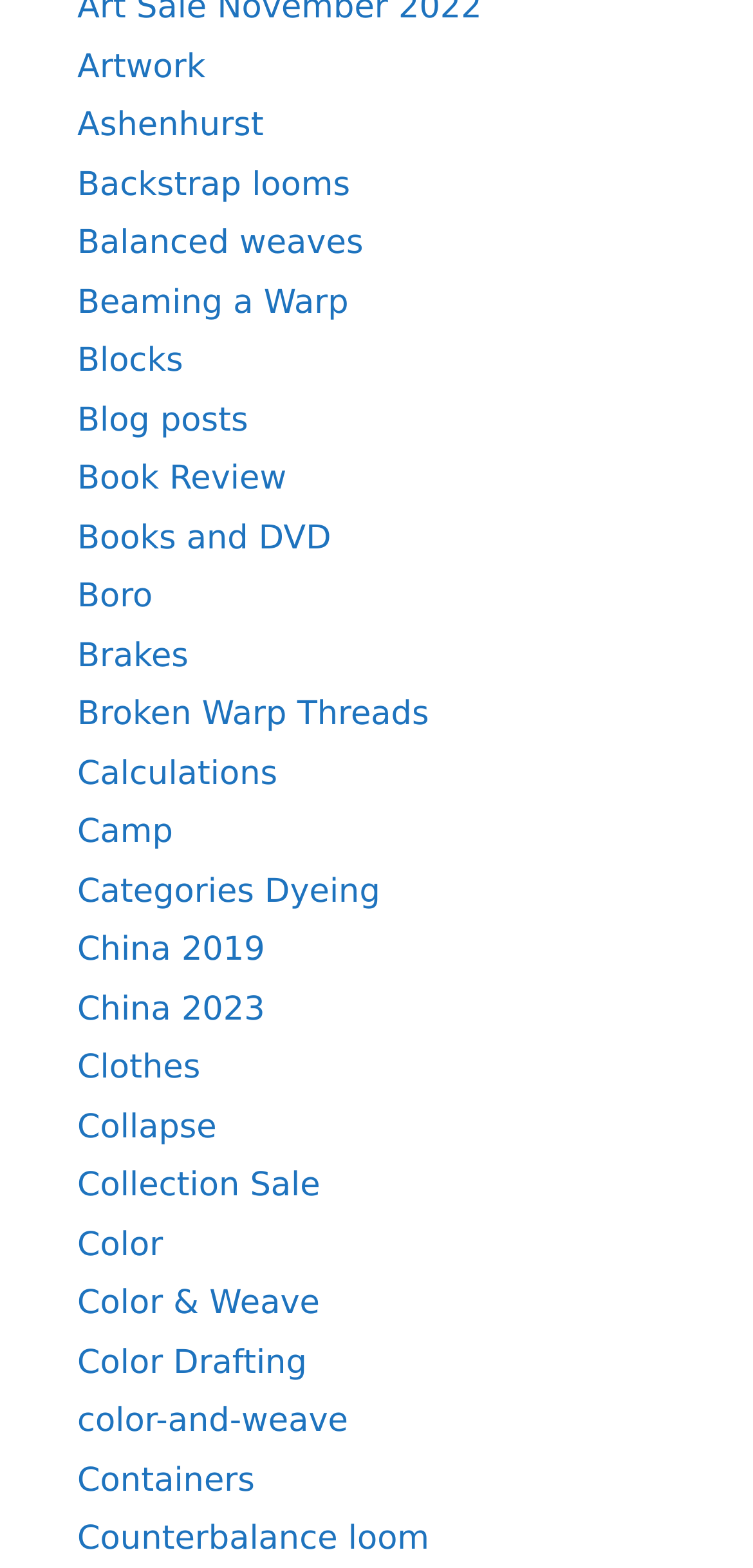Find the bounding box coordinates of the element to click in order to complete the given instruction: "Learn about 'Counterbalance loom'."

[0.103, 0.969, 0.57, 0.994]